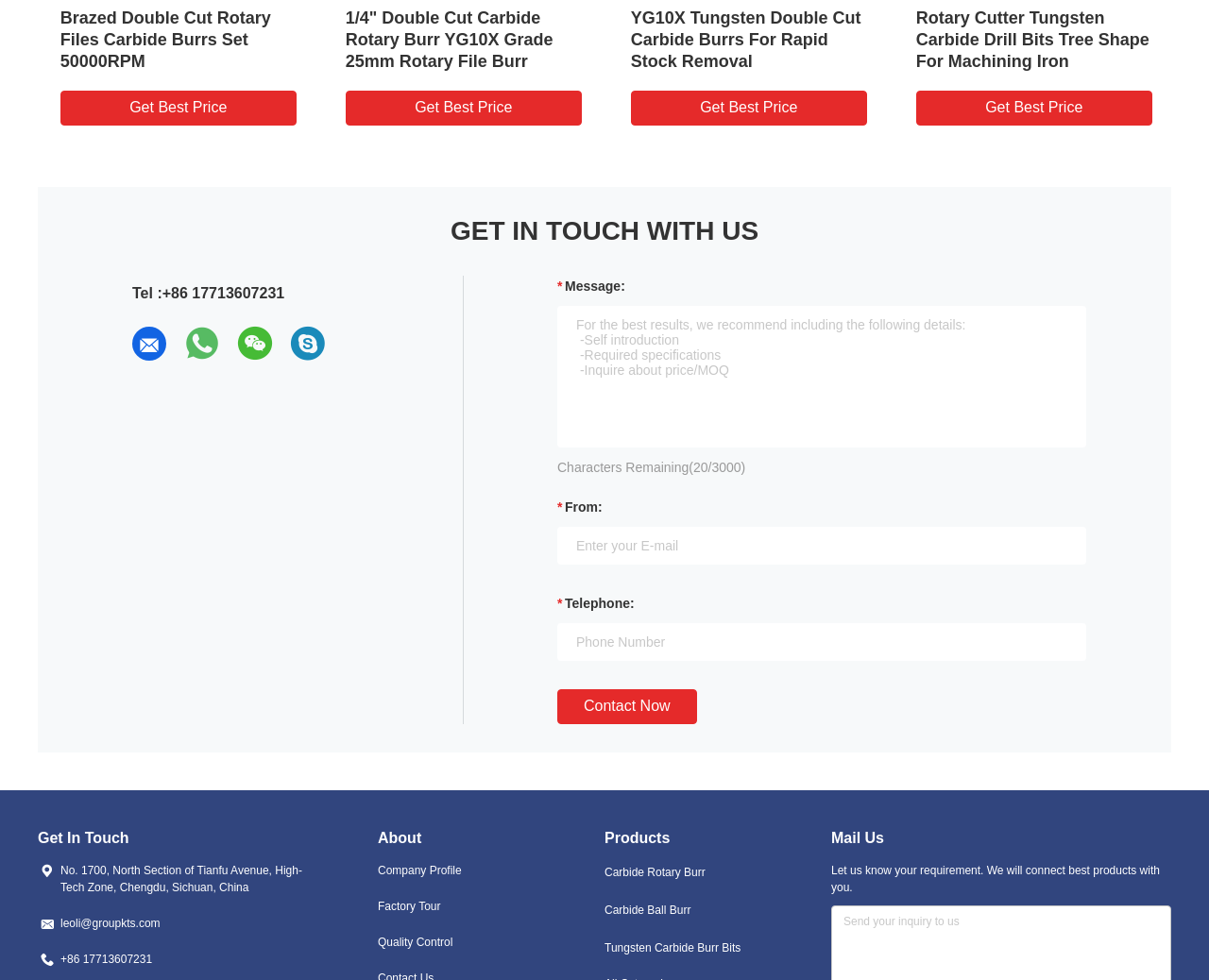Using the webpage screenshot, find the UI element described by IT Security Operations. Provide the bounding box coordinates in the format (top-left x, top-left y, bottom-right x, bottom-right y), ensuring all values are floating point numbers between 0 and 1.

None